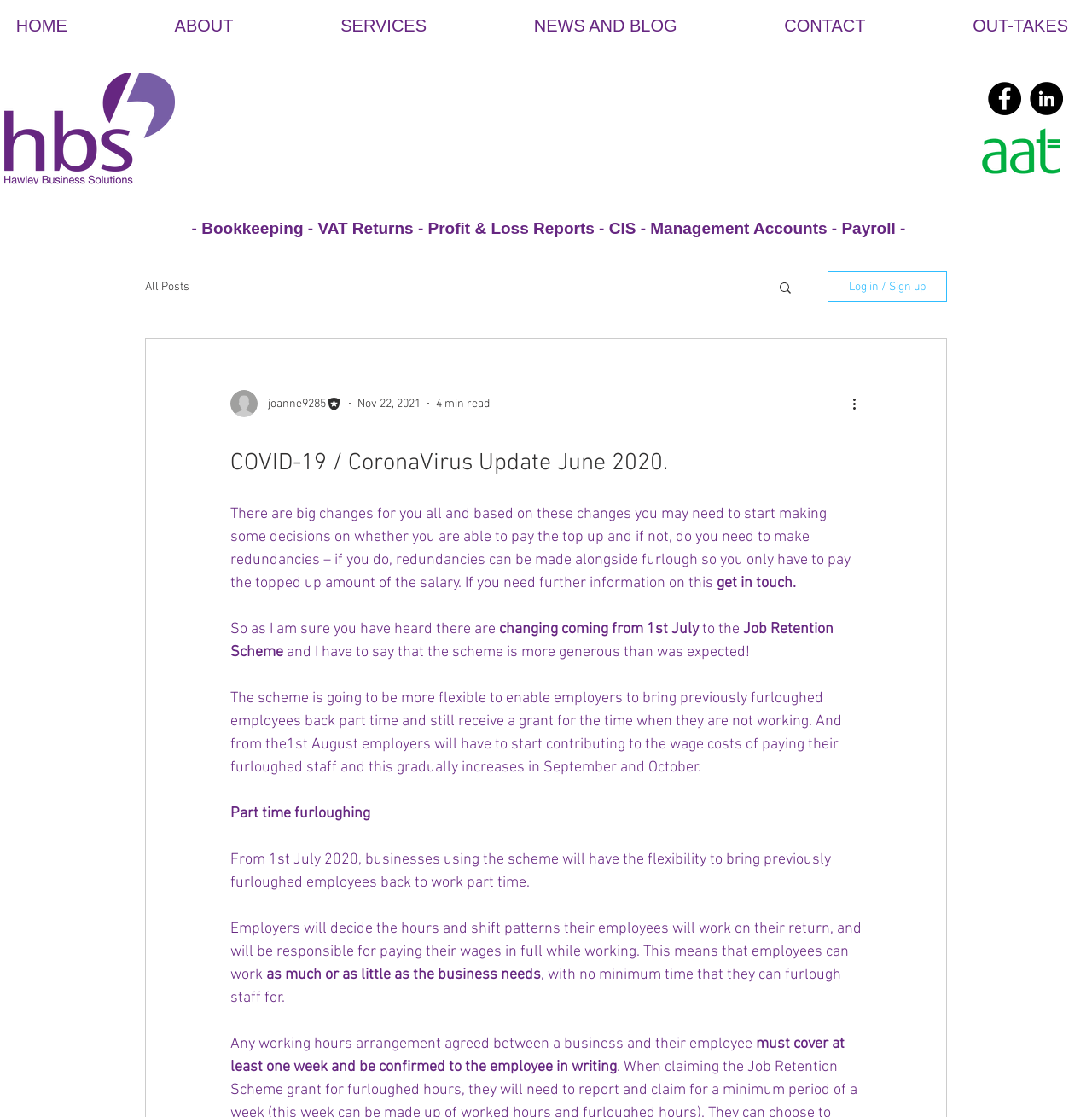Determine the bounding box coordinates of the clickable region to execute the instruction: "Get in touch". The coordinates should be four float numbers between 0 and 1, denoted as [left, top, right, bottom].

[0.656, 0.514, 0.726, 0.53]